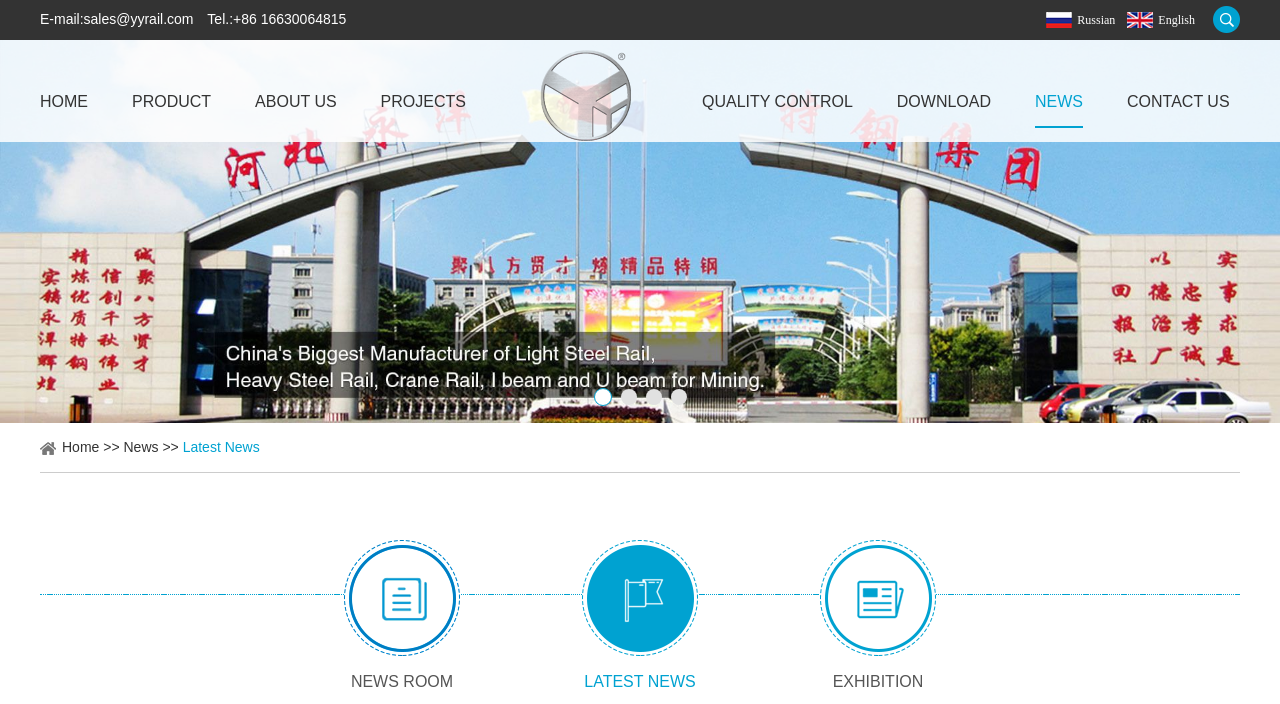Please determine the bounding box coordinates, formatted as (top-left x, top-left y, bottom-right x, bottom-right y), with all values as floating point numbers between 0 and 1. Identify the bounding box of the region described as: Latest News

[0.143, 0.624, 0.203, 0.647]